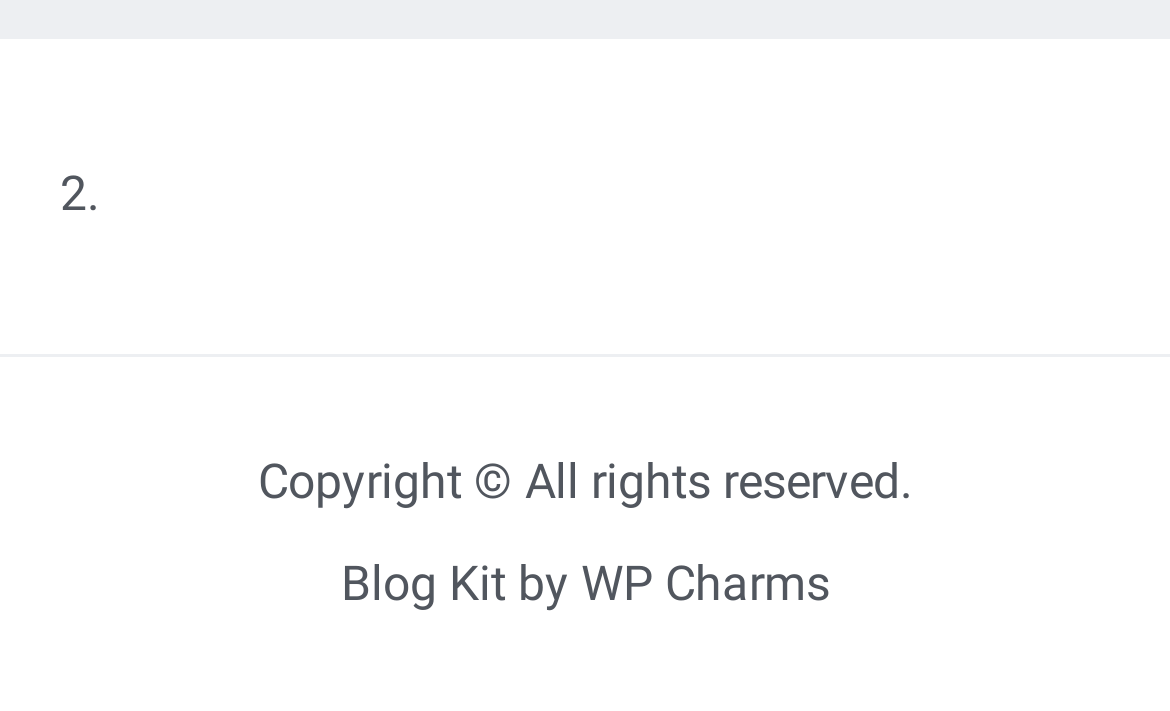What is the vertical position of the first link relative to the second link?
Please answer the question with a detailed and comprehensive explanation.

By comparing the y1 and y2 coordinates of the first link and the second link, I found that the first link has a smaller y1 and y2 value than the second link, which means that the first link is positioned above the second link vertically.